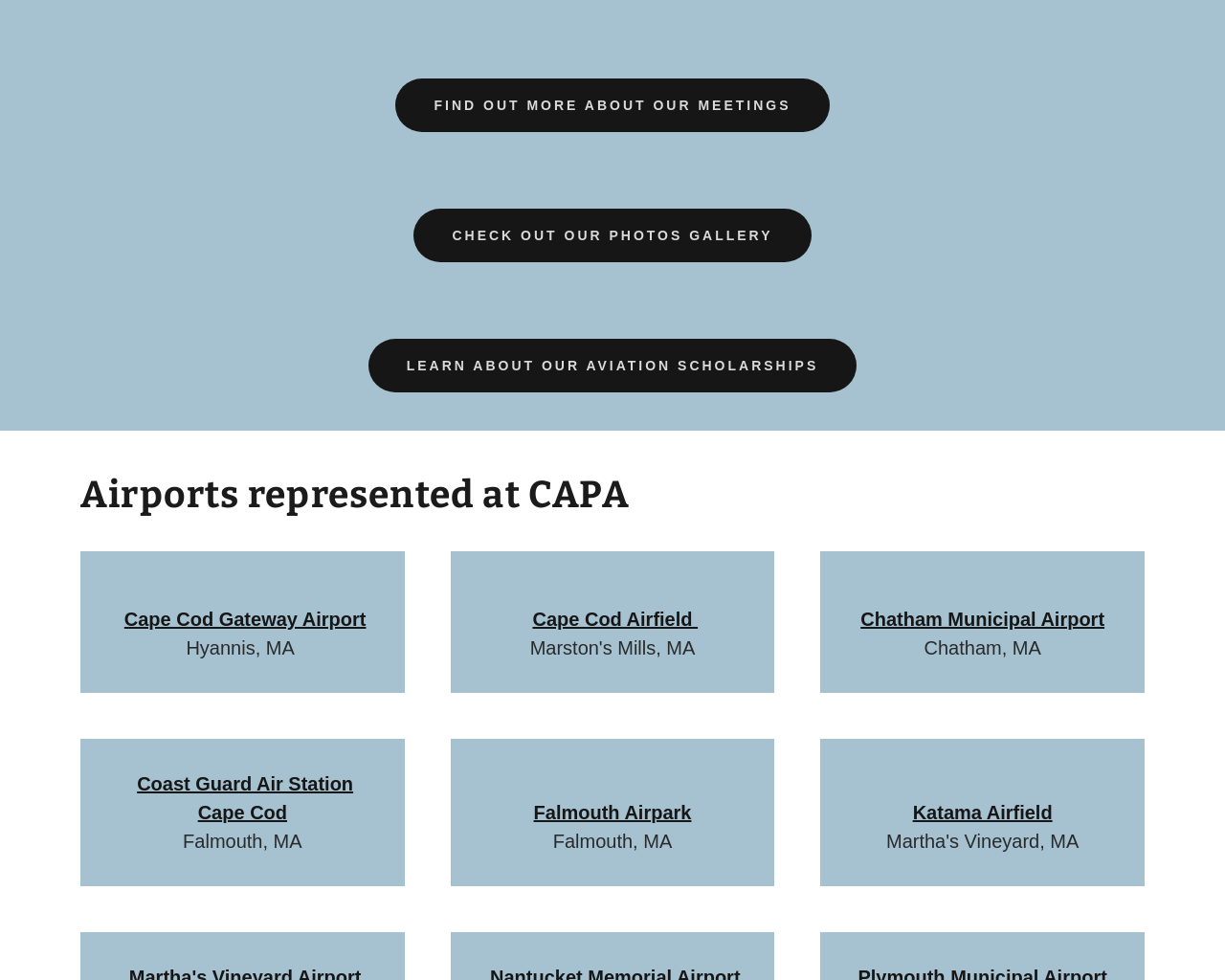Please answer the following question using a single word or phrase: 
What is the theme of the webpage?

Aviation